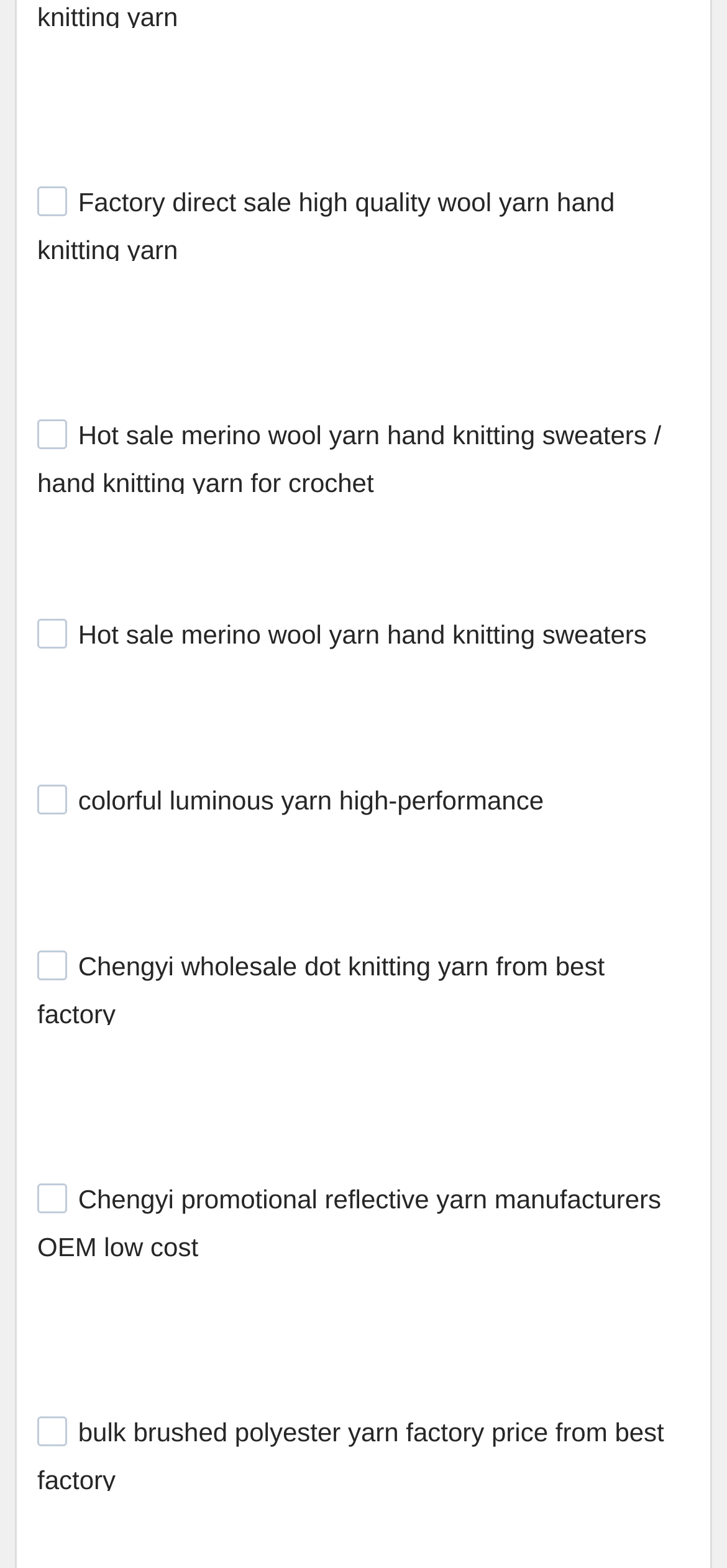Locate the bounding box coordinates of the element I should click to achieve the following instruction: "Browse bulk brushed polyester yarn factory price from best factory".

[0.051, 0.839, 0.949, 0.886]